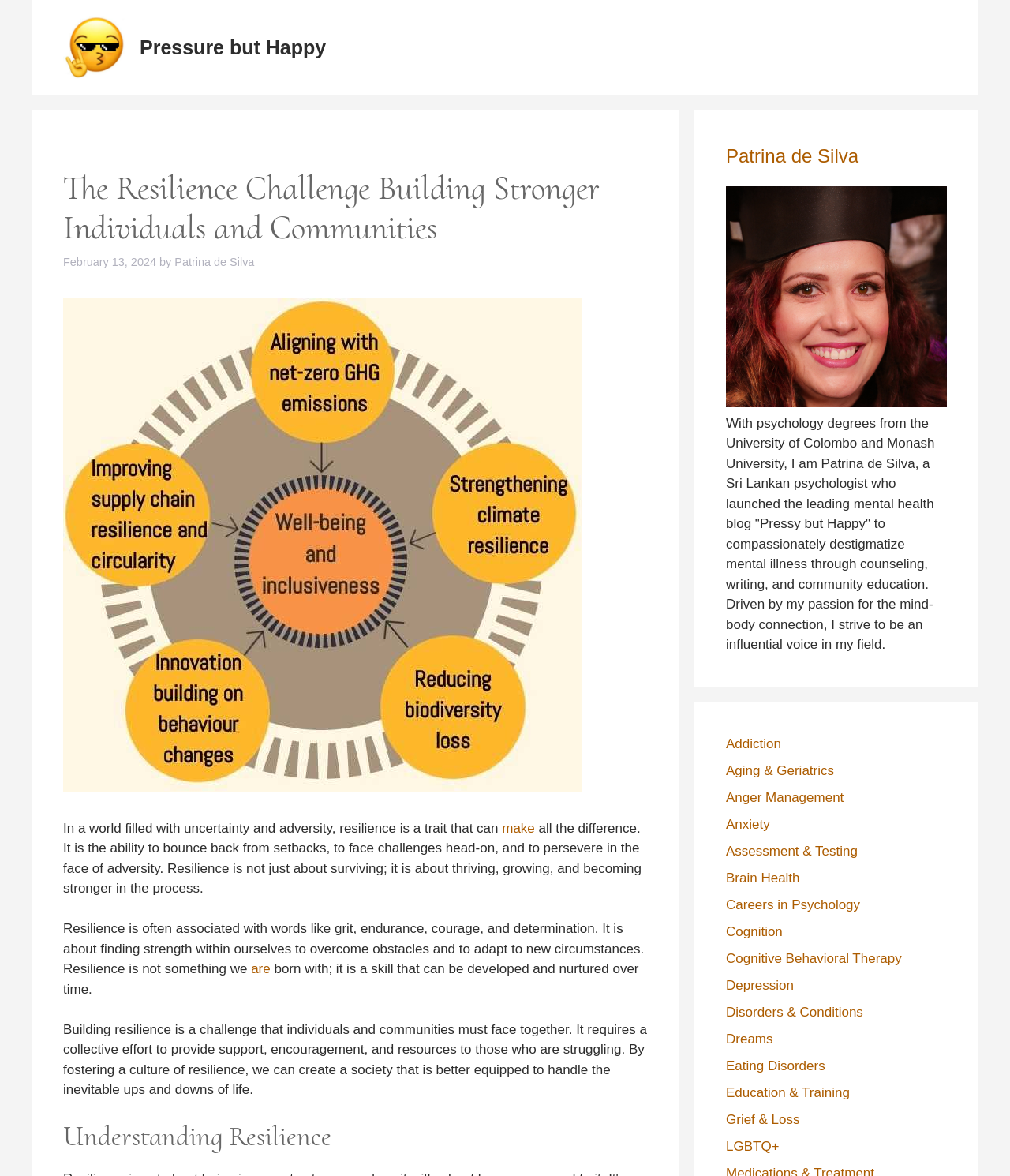Using the provided element description, identify the bounding box coordinates as (top-left x, top-left y, bottom-right x, bottom-right y). Ensure all values are between 0 and 1. Description: Eating Disorders

[0.719, 0.9, 0.817, 0.912]